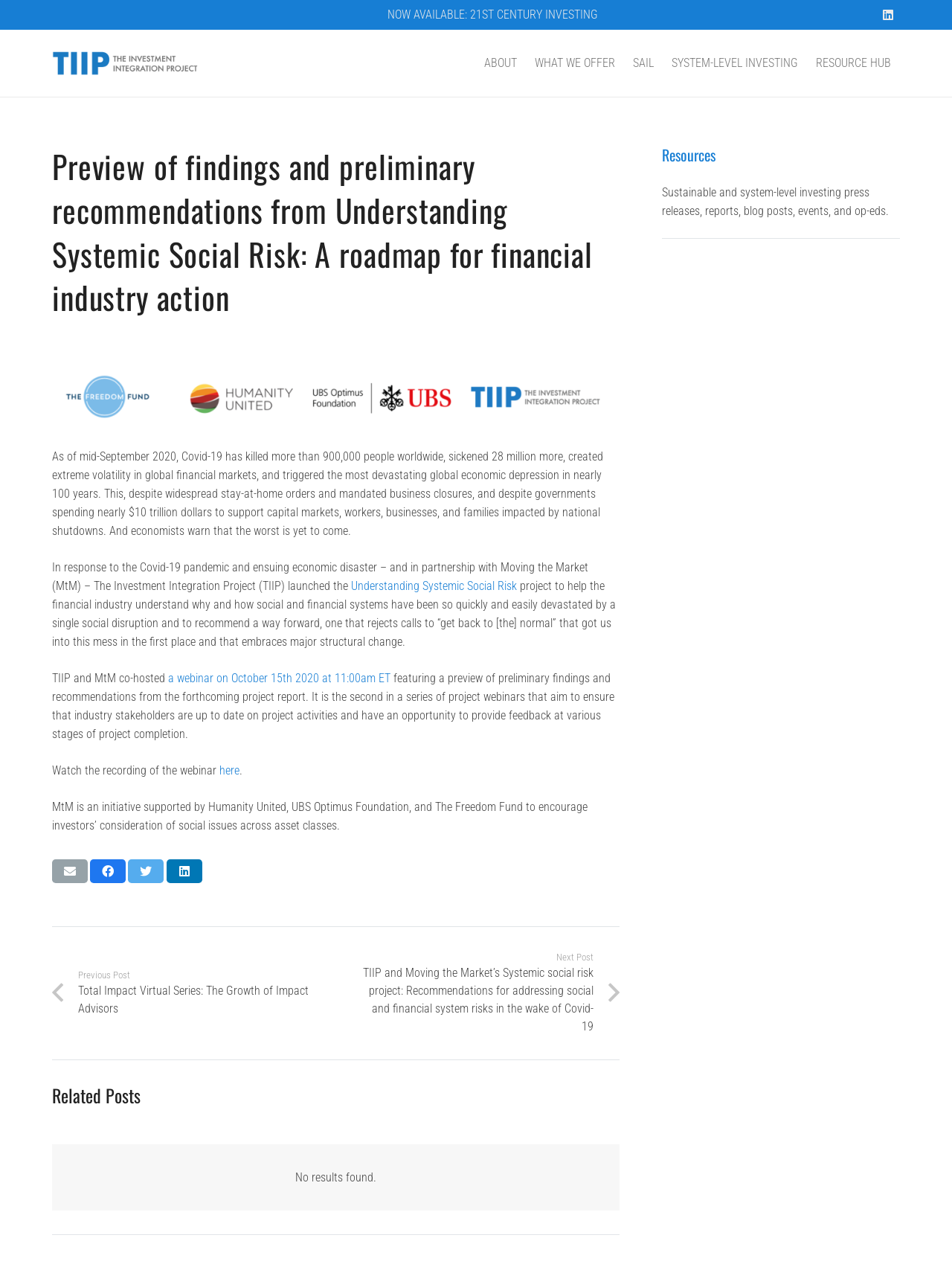Give a comprehensive overview of the webpage, including key elements.

This webpage appears to be a blog post or article from The Investment Integration Project (TIIP) about the impact of Covid-19 on the global economy and financial markets. At the top of the page, there is a navigation menu with links to "NOW AVAILABLE: 21ST CENTURY INVESTING", "LinkedIn", "ABOUT", "WHAT WE OFFER", "SAIL", "SYSTEM-LEVEL INVESTING", and "RESOURCE HUB".

Below the navigation menu, there is a heading that reads "Preview of findings and preliminary recommendations from Understanding Systemic Social Risk: A roadmap for financial industry action". This is followed by a block of text that summarizes the devastating impact of Covid-19 on the global economy, including the number of deaths, infections, and economic losses.

The text then introduces the TIIP project, which aims to help the financial industry understand the impact of social disruptions like Covid-19 and recommend a way forward. There is a link to a project report and a mention of a webinar that was co-hosted by TIIP and Moving the Market (MtM) on October 15th, 2020.

Further down the page, there are links to watch the recording of the webinar, as well as a brief description of MtM and its supporters. There are also social media links to share the content, including "Email this", "Share this", "Tweet this", and another "Share this" link.

At the bottom of the page, there are links to previous and next posts, including "Total Impact Virtual Series: The Growth of Impact Advisors" and "TIIP and Moving the Market’s Systemic social risk project: Recommendations for addressing social and financial system risks in the wake of Covid-19". There is also a heading that reads "Related Posts" and a search result that says "No results found".

On the right-hand side of the page, there is a section titled "Resources" with a link to "Resources" and a brief description of the types of resources available, including press releases, reports, blog posts, events, and op-eds related to sustainable and system-level investing.